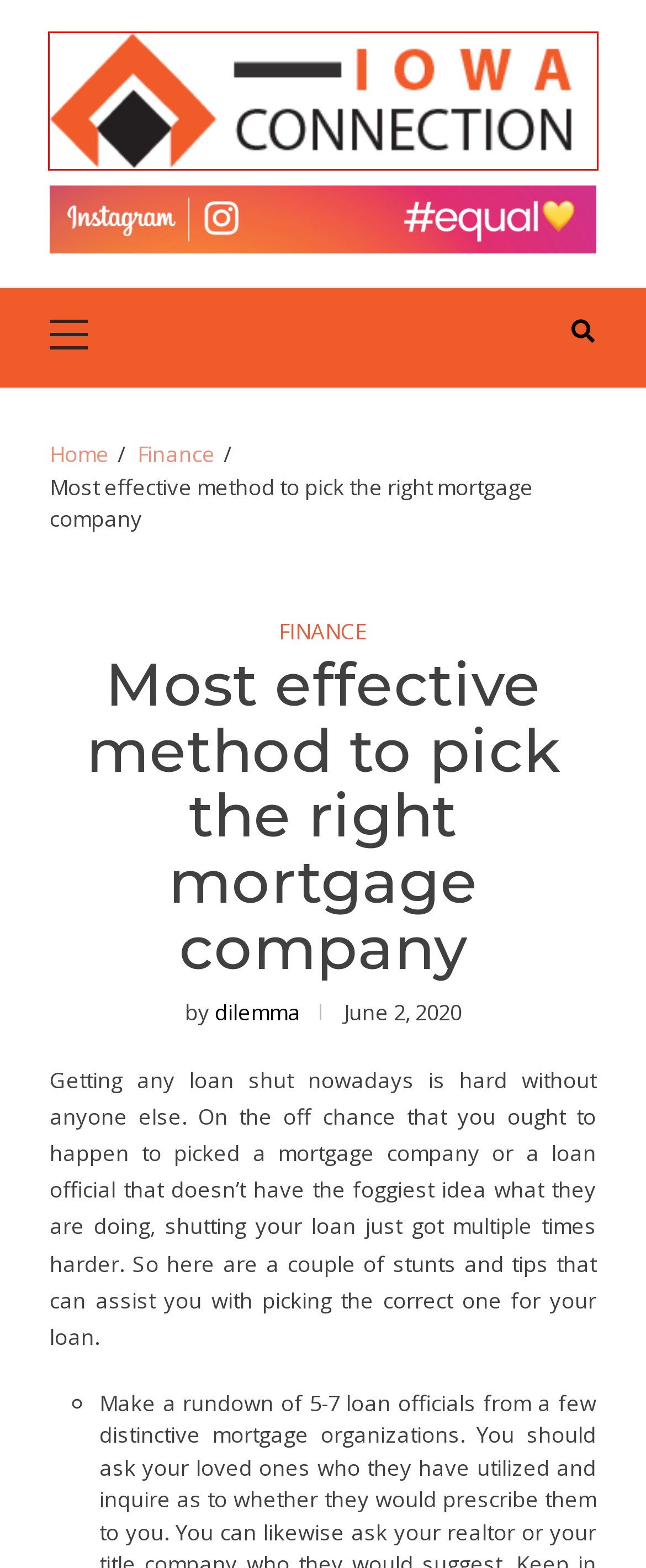You have received a screenshot of a webpage with a red bounding box indicating a UI element. Please determine the most fitting webpage description that matches the new webpage after clicking on the indicated element. The choices are:
A. Iowa Connection
B. Finance – Iowa Connection
C. October 2022 – Iowa Connection
D. dilemma – Iowa Connection
E. May 2021 – Iowa Connection
F. February 2024 – Iowa Connection
G. November 2021 – Iowa Connection
H. July 2023 – Iowa Connection

A